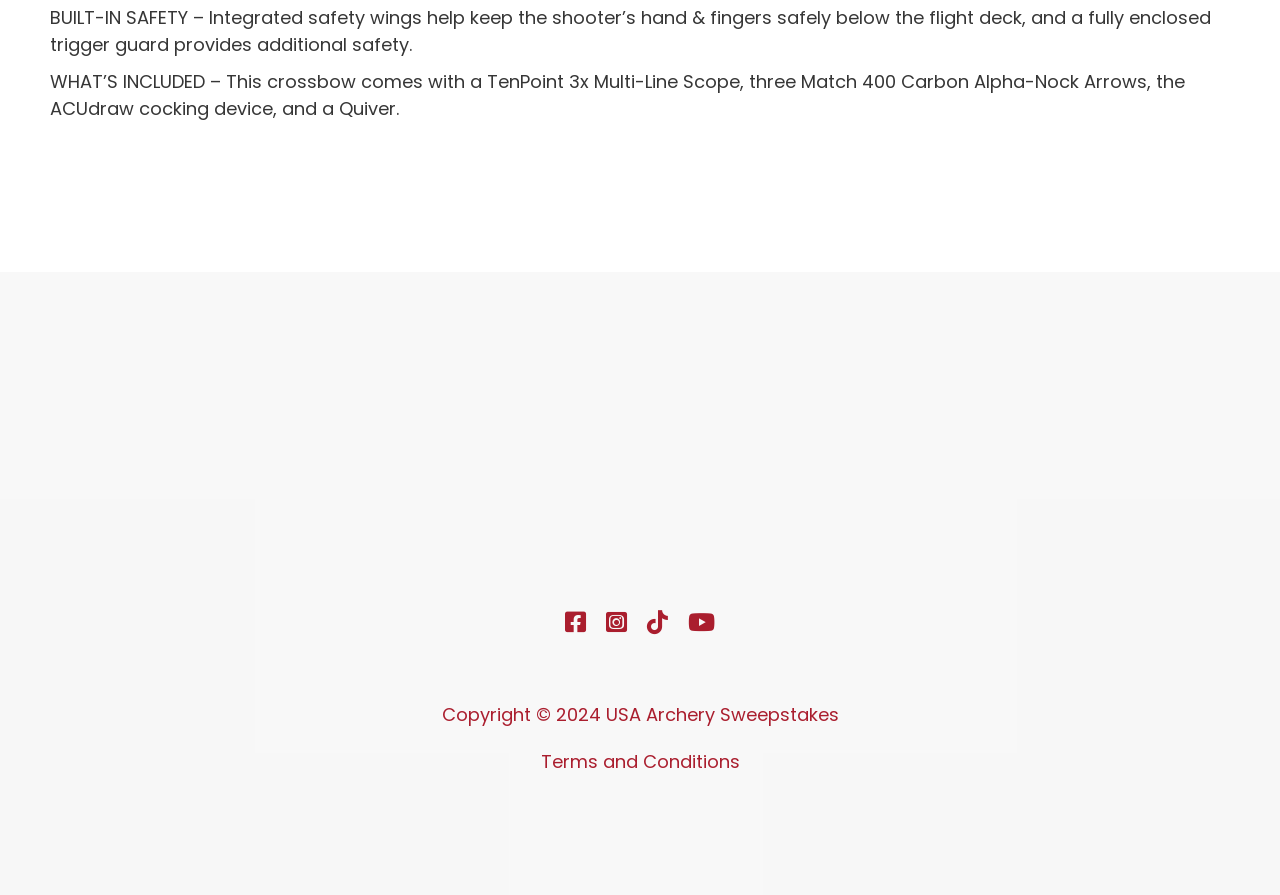Given the description of the UI element: "Terms and Conditions", predict the bounding box coordinates in the form of [left, top, right, bottom], with each value being a float between 0 and 1.

[0.422, 0.837, 0.578, 0.865]